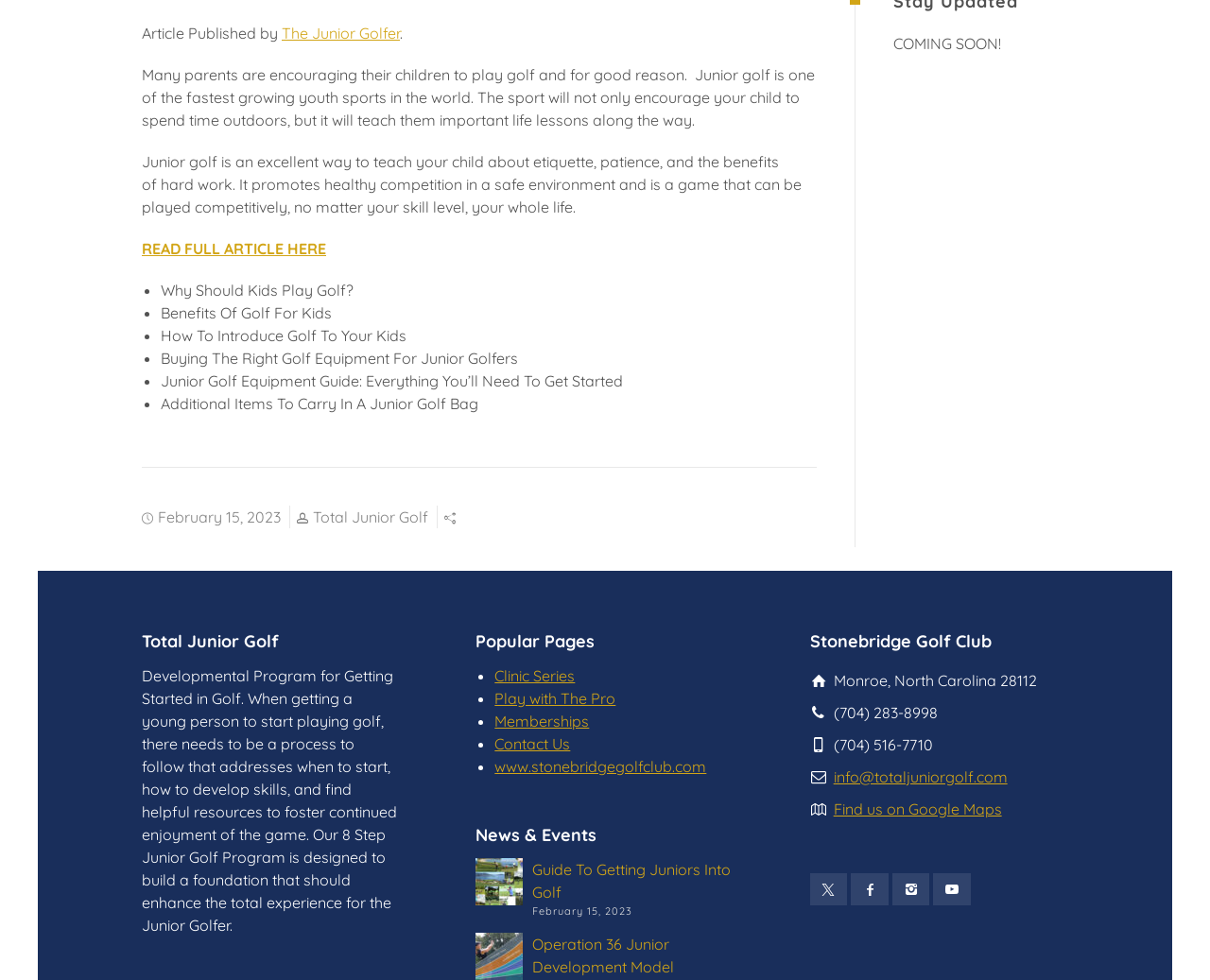Given the element description: "Follow us on Instagram", predict the bounding box coordinates of this UI element. The coordinates must be four float numbers between 0 and 1, given as [left, top, right, bottom].

[0.737, 0.891, 0.768, 0.924]